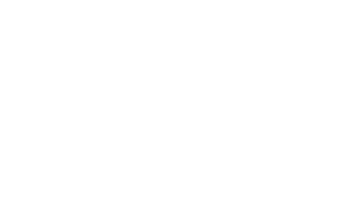What is the tone of the man's expression?
Using the image, give a concise answer in the form of a single word or short phrase.

Wisdom and experience